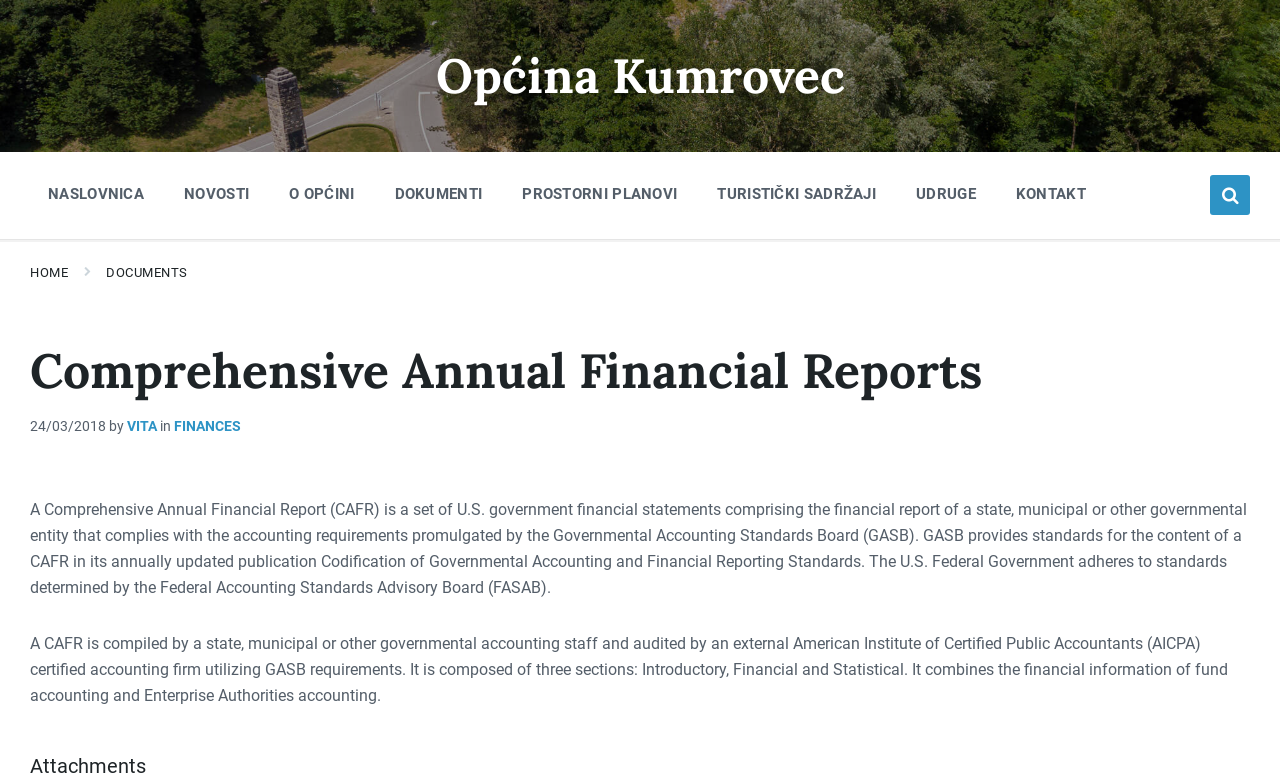Given the content of the image, can you provide a detailed answer to the question?
How many menu items are in the navigation menu?

I counted the number of menuitem elements under the navigation element with the text 'Turistički izbornik' and found 8 menu items.